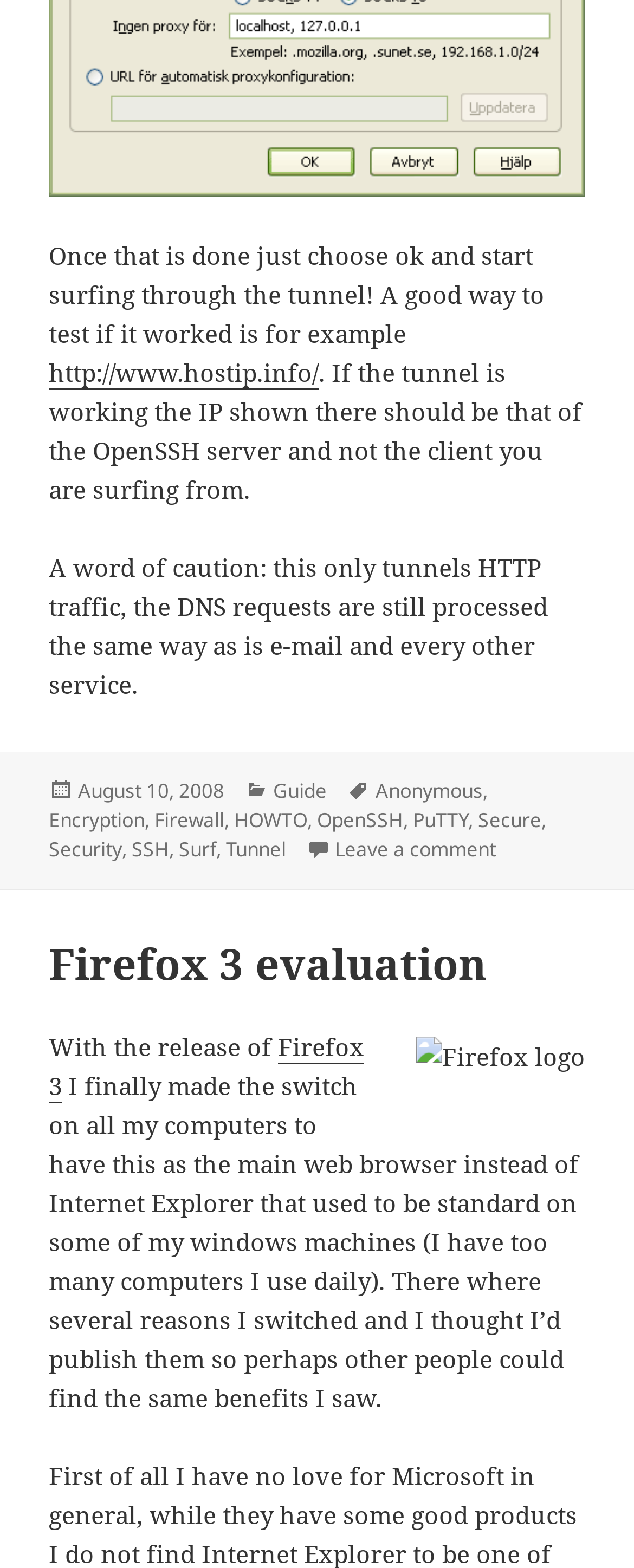What is the name of the web browser mentioned?
Provide a detailed answer to the question, using the image to inform your response.

The text mentions 'Firefox 3' as the web browser that the author has switched to, replacing Internet Explorer on some of their Windows machines.